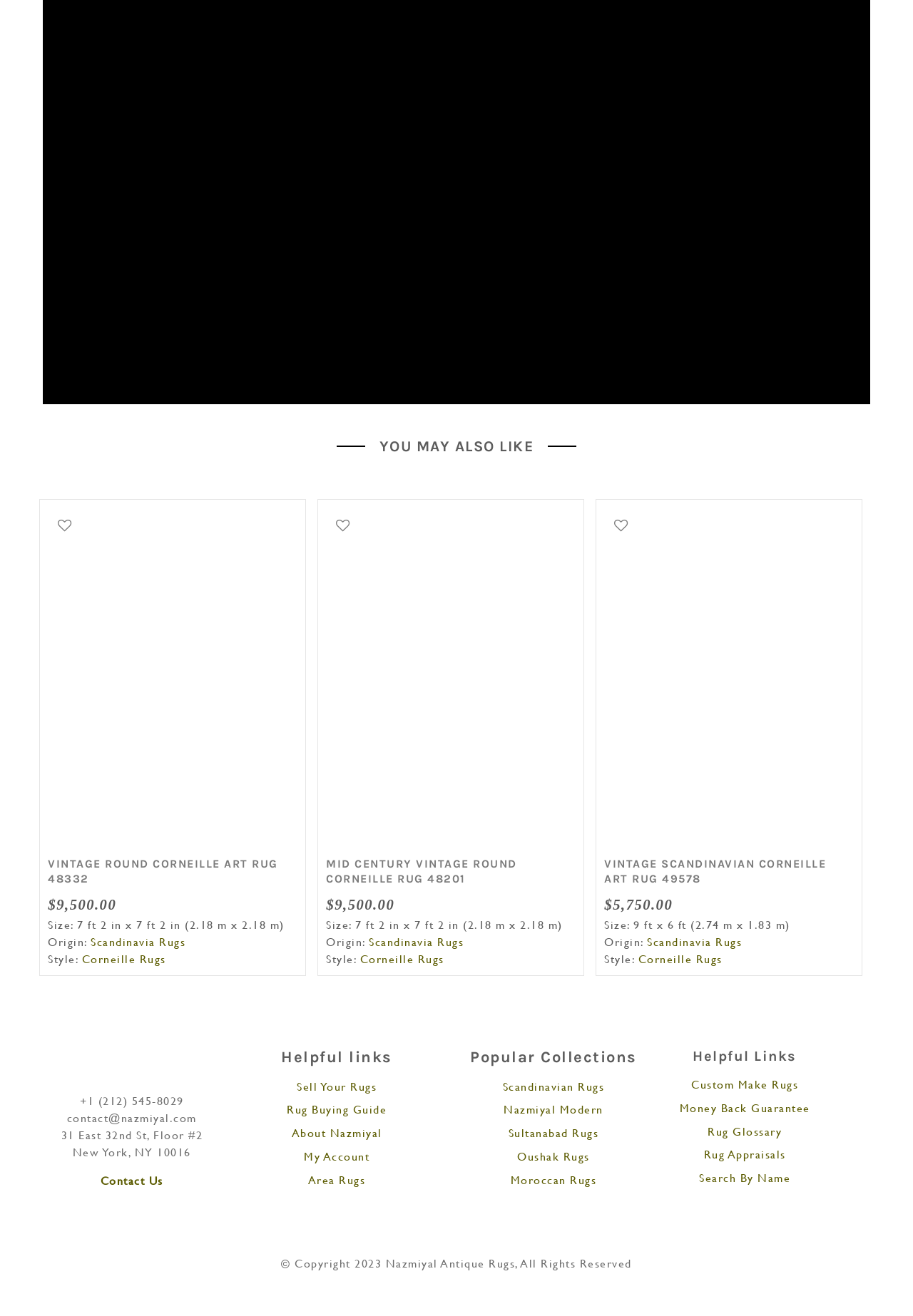Please identify the bounding box coordinates of the area that needs to be clicked to fulfill the following instruction: "Learn about Scandinavian Rugs."

[0.551, 0.82, 0.662, 0.831]